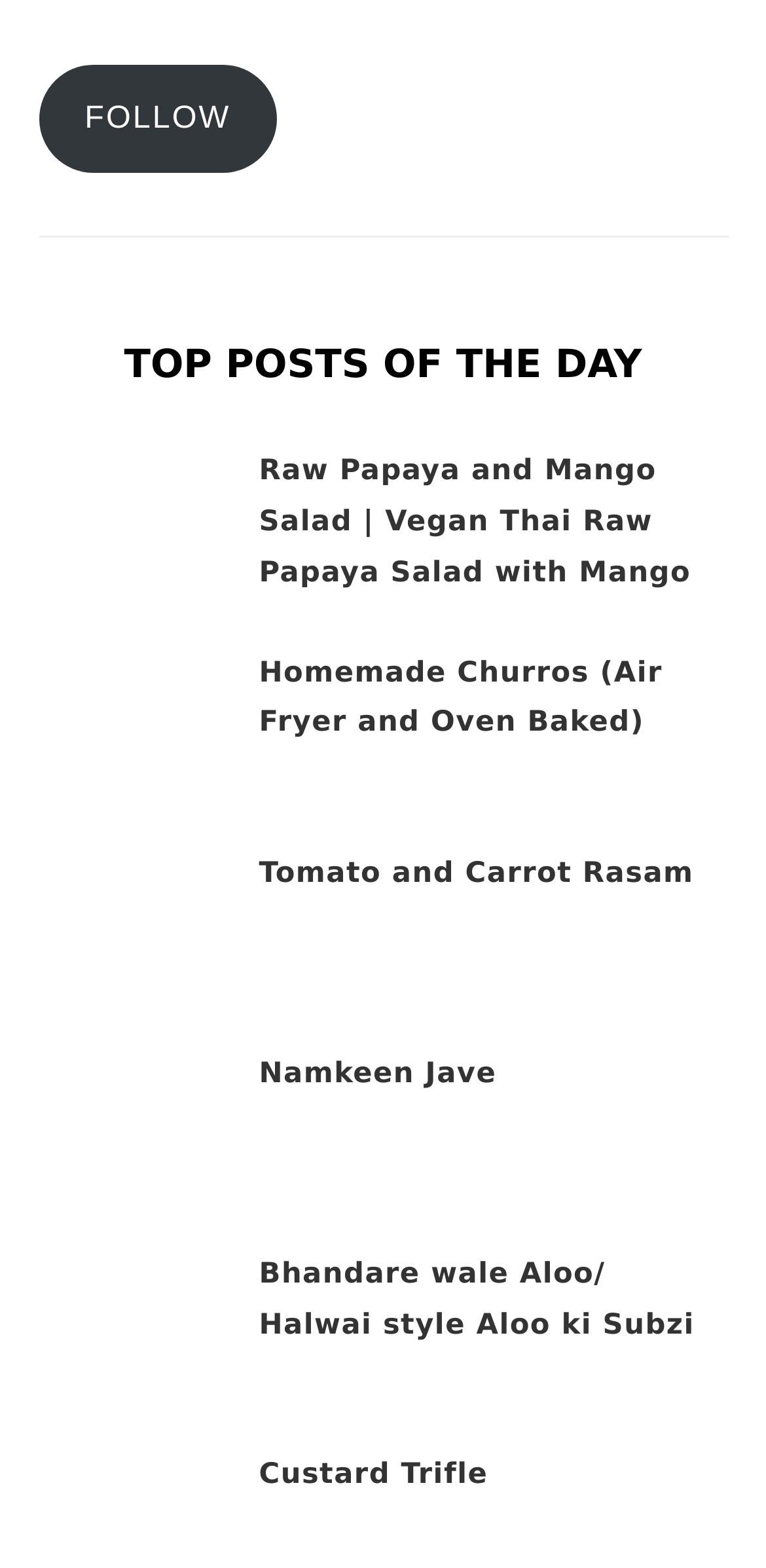Please answer the following question using a single word or phrase: What is the title of the first post?

Raw Papaya and Mango Salad